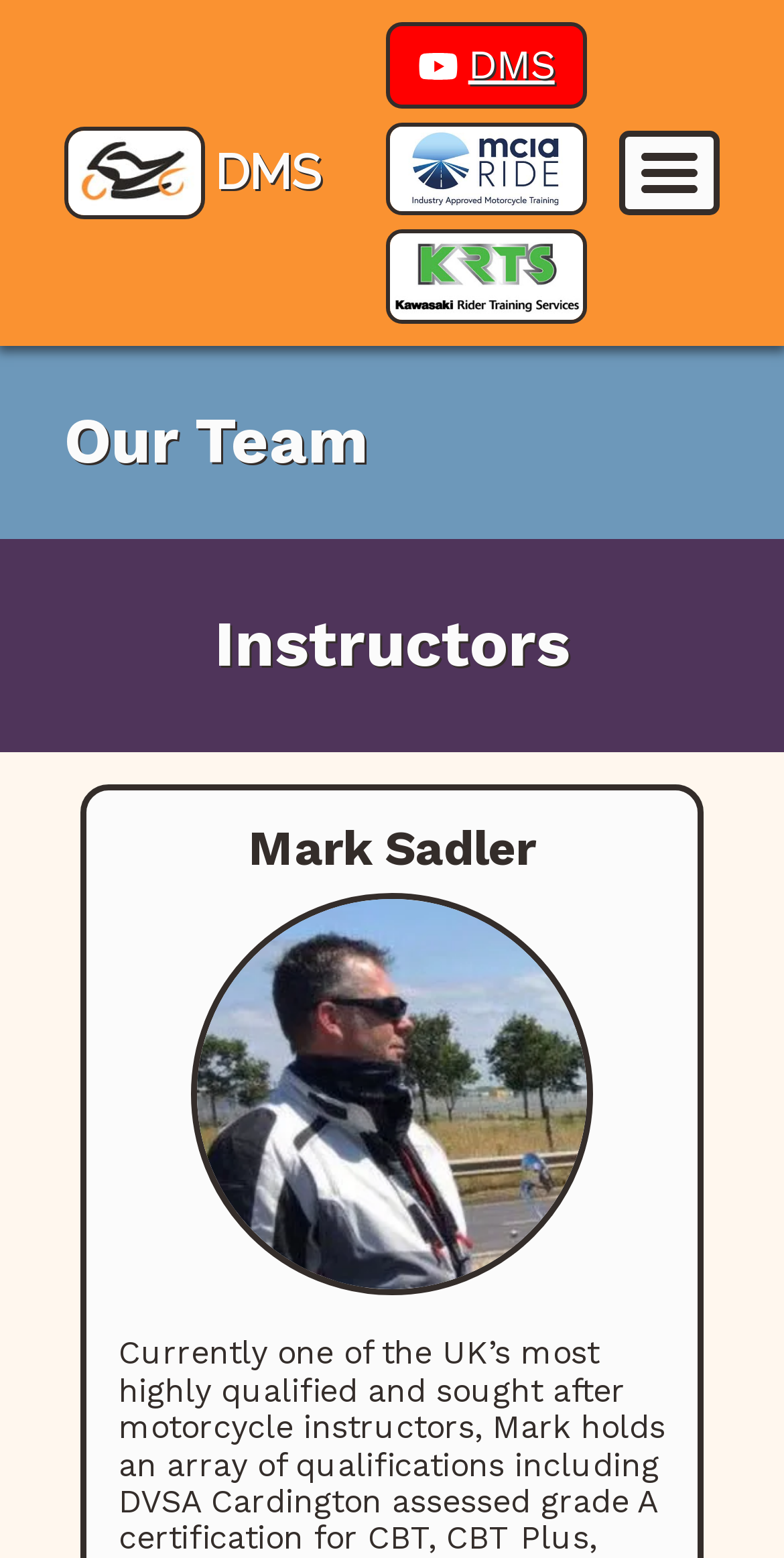Identify the bounding box of the HTML element described as: "parent_node: DMS".

[0.484, 0.143, 0.79, 0.212]